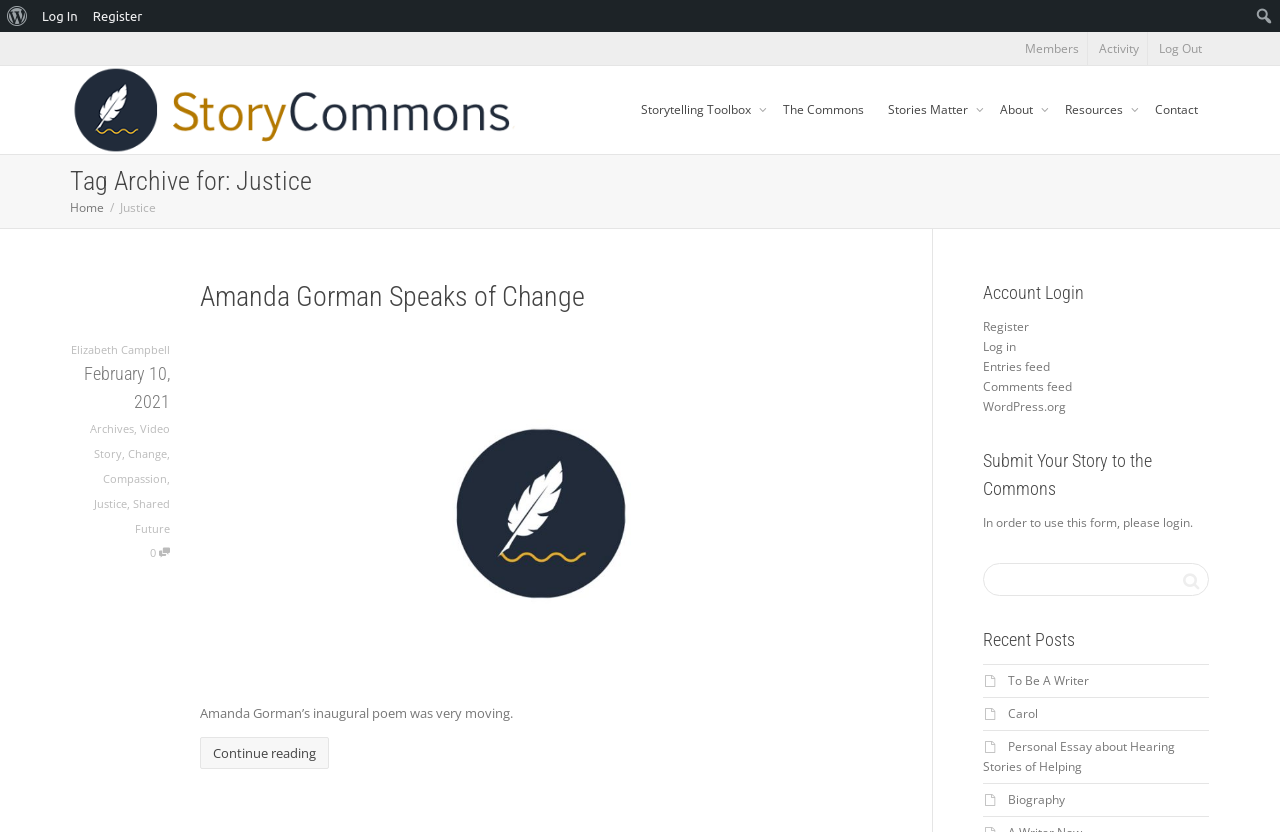What is the purpose of the form?
Refer to the screenshot and answer in one word or phrase.

To submit a story